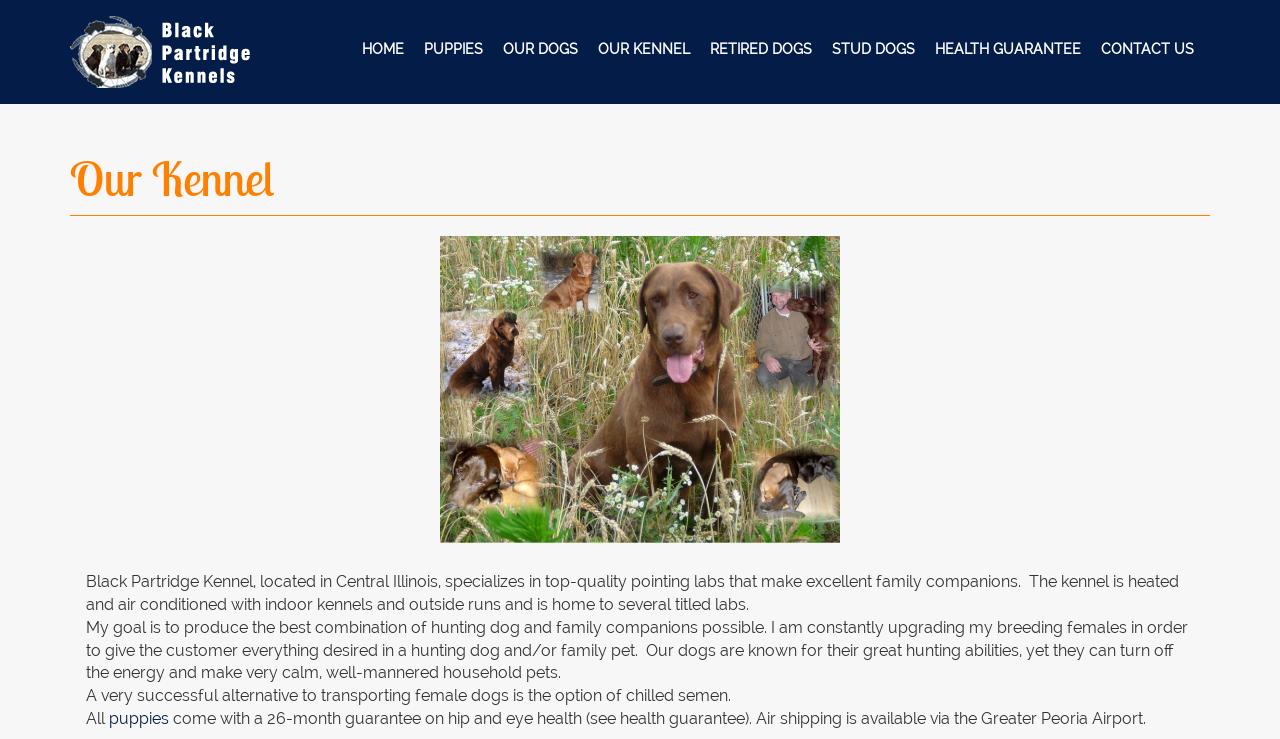Determine the bounding box coordinates for the HTML element described here: "Puppies".

[0.331, 0.053, 0.377, 0.081]